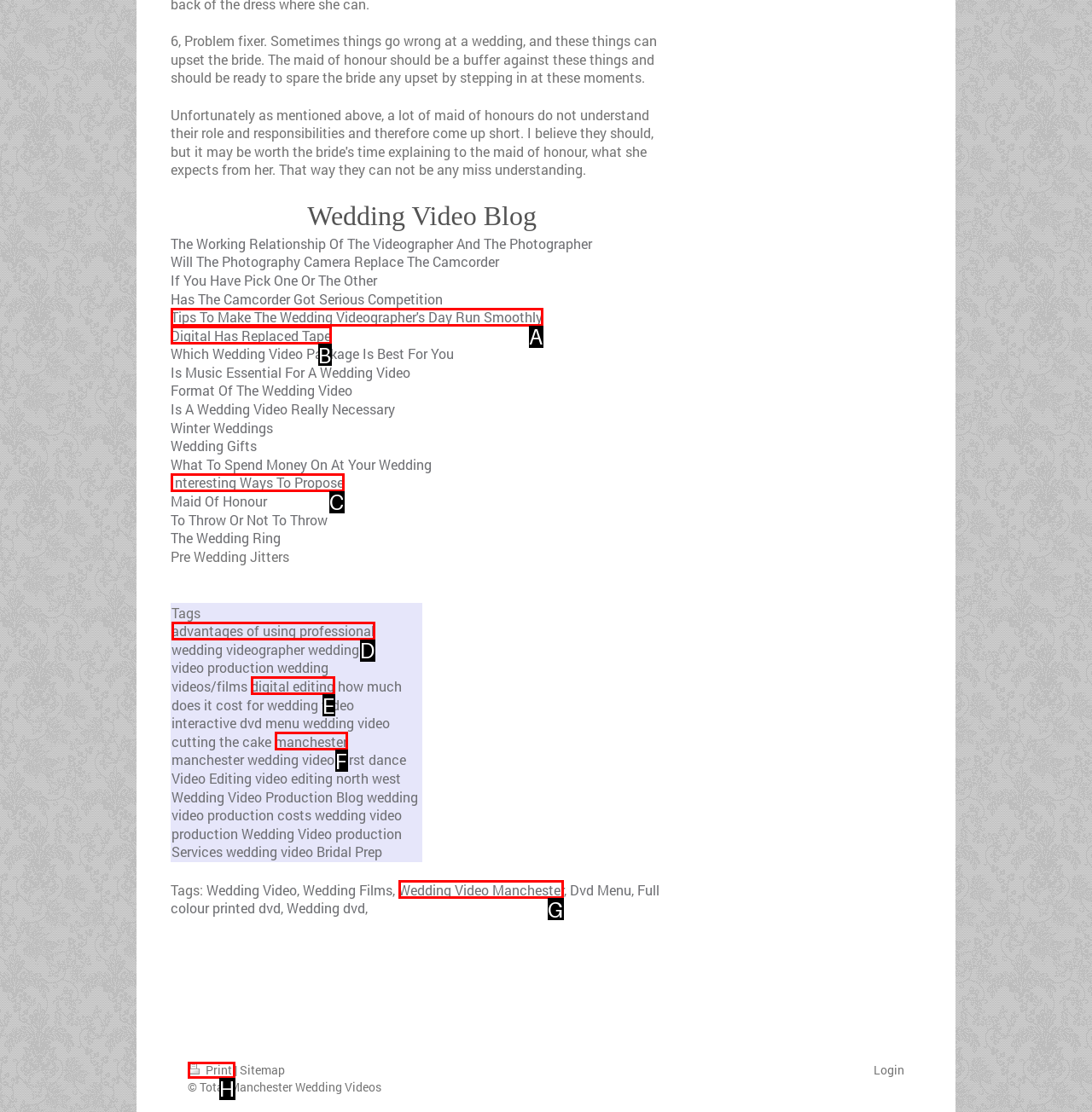Determine which UI element I need to click to achieve the following task: Visit 'Wedding Video Manchester' Provide your answer as the letter of the selected option.

G